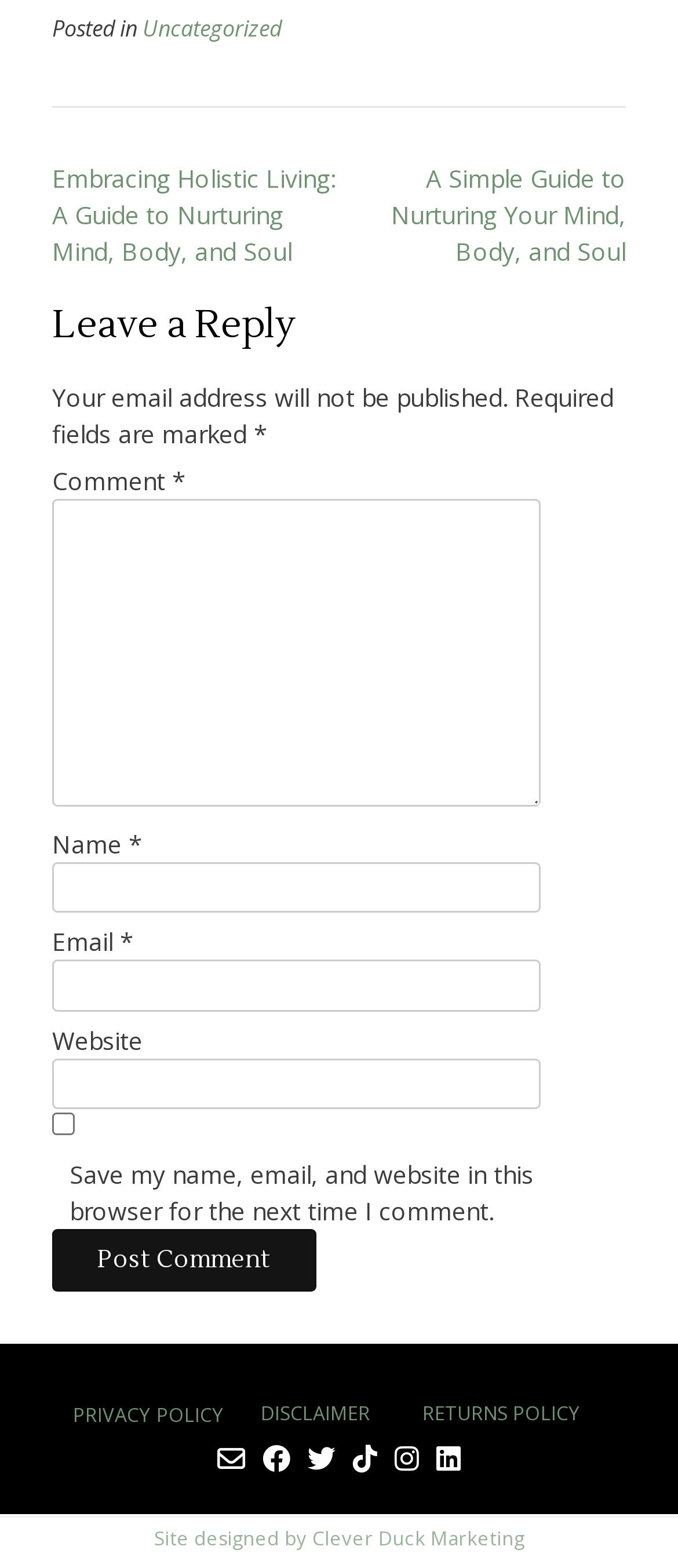Provide the bounding box coordinates of the HTML element described as: "parent_node: Name * name="author"". The bounding box coordinates should be four float numbers between 0 and 1, i.e., [left, top, right, bottom].

[0.077, 0.55, 0.796, 0.582]